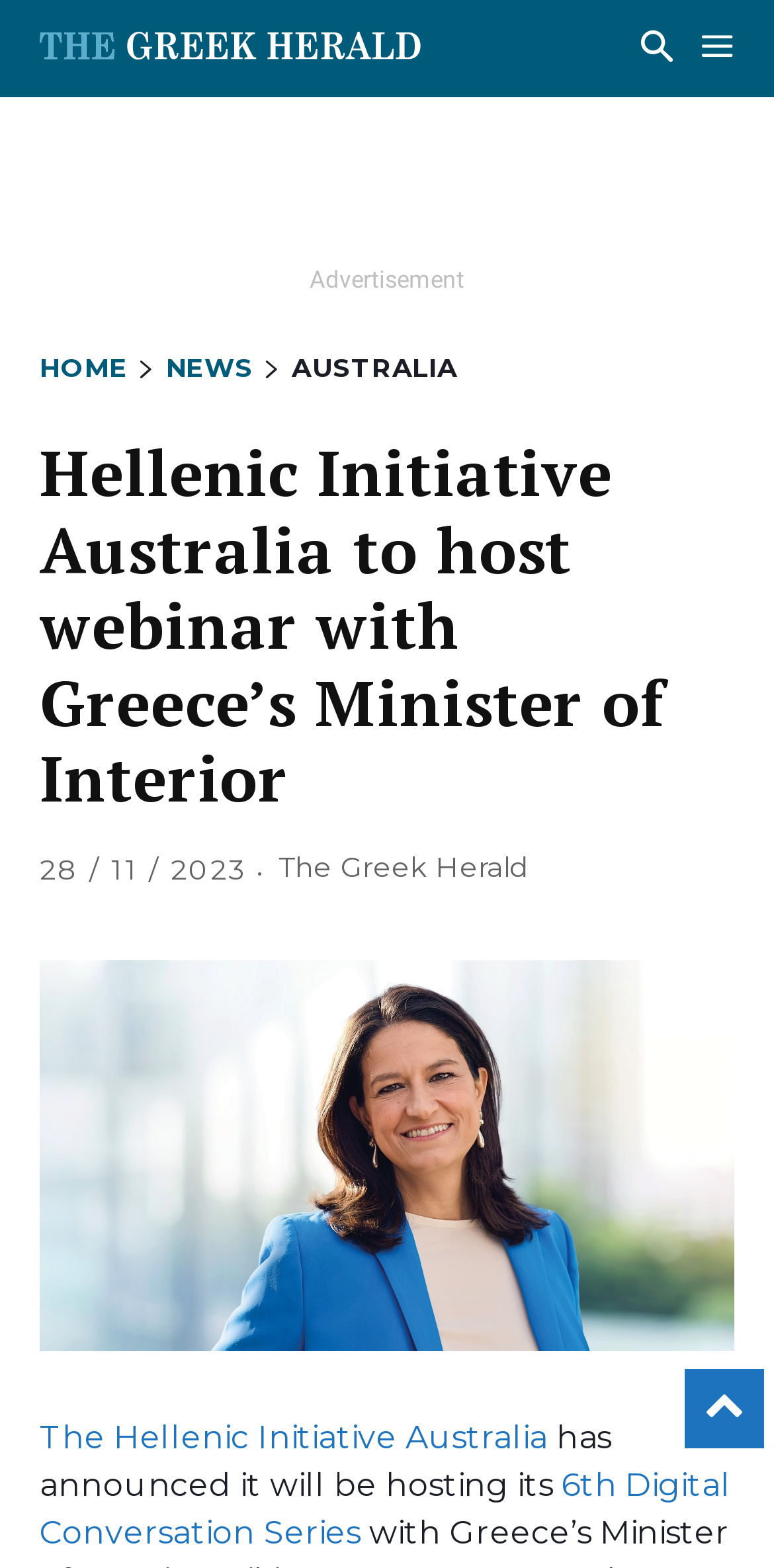Determine the bounding box coordinates for the clickable element required to fulfill the instruction: "pay your bill". Provide the coordinates as four float numbers between 0 and 1, i.e., [left, top, right, bottom].

None